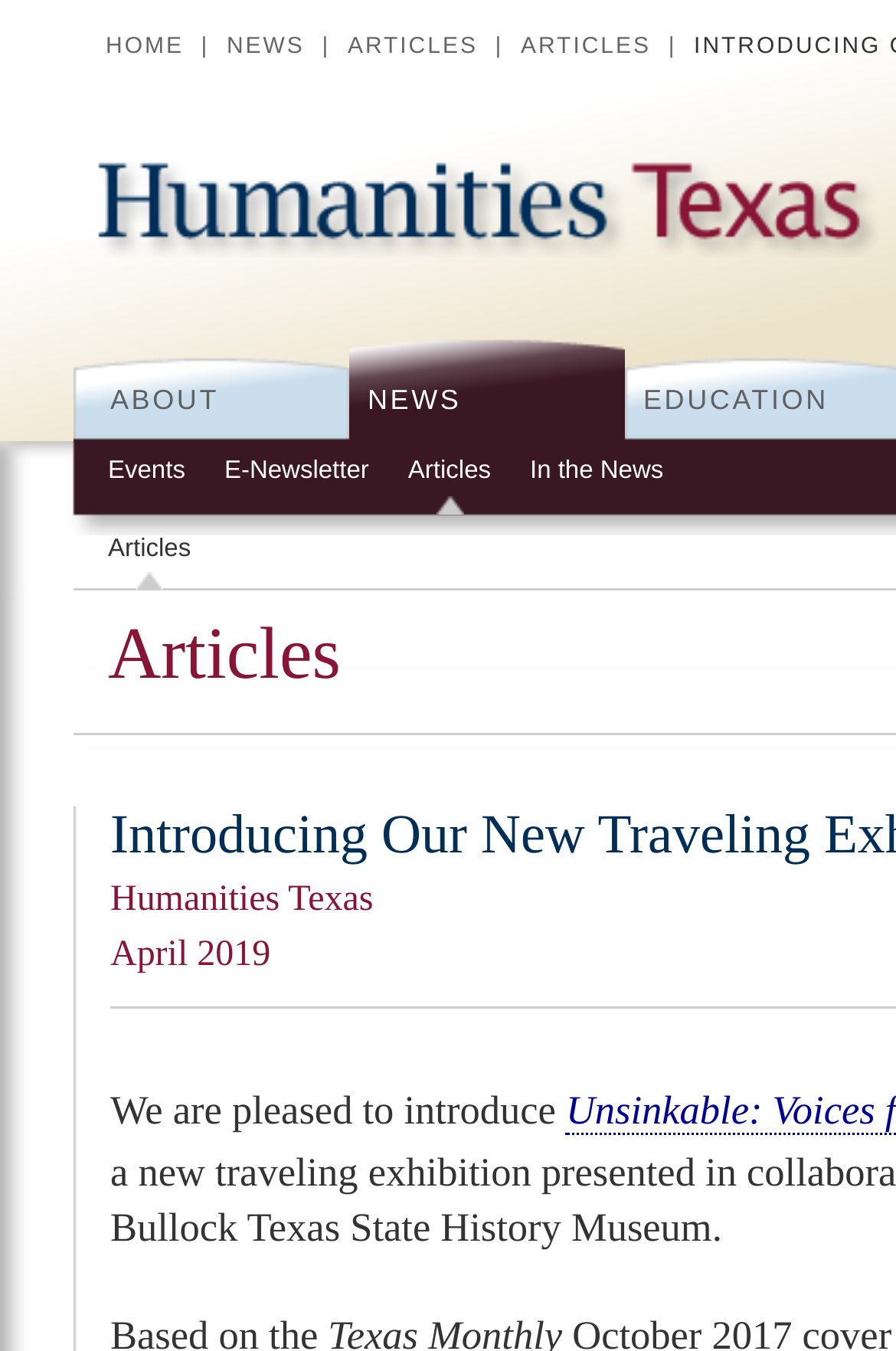Determine the bounding box coordinates of the clickable element necessary to fulfill the instruction: "read NEWS articles". Provide the coordinates as four float numbers within the 0 to 1 range, i.e., [left, top, right, bottom].

[0.39, 0.247, 0.697, 0.327]